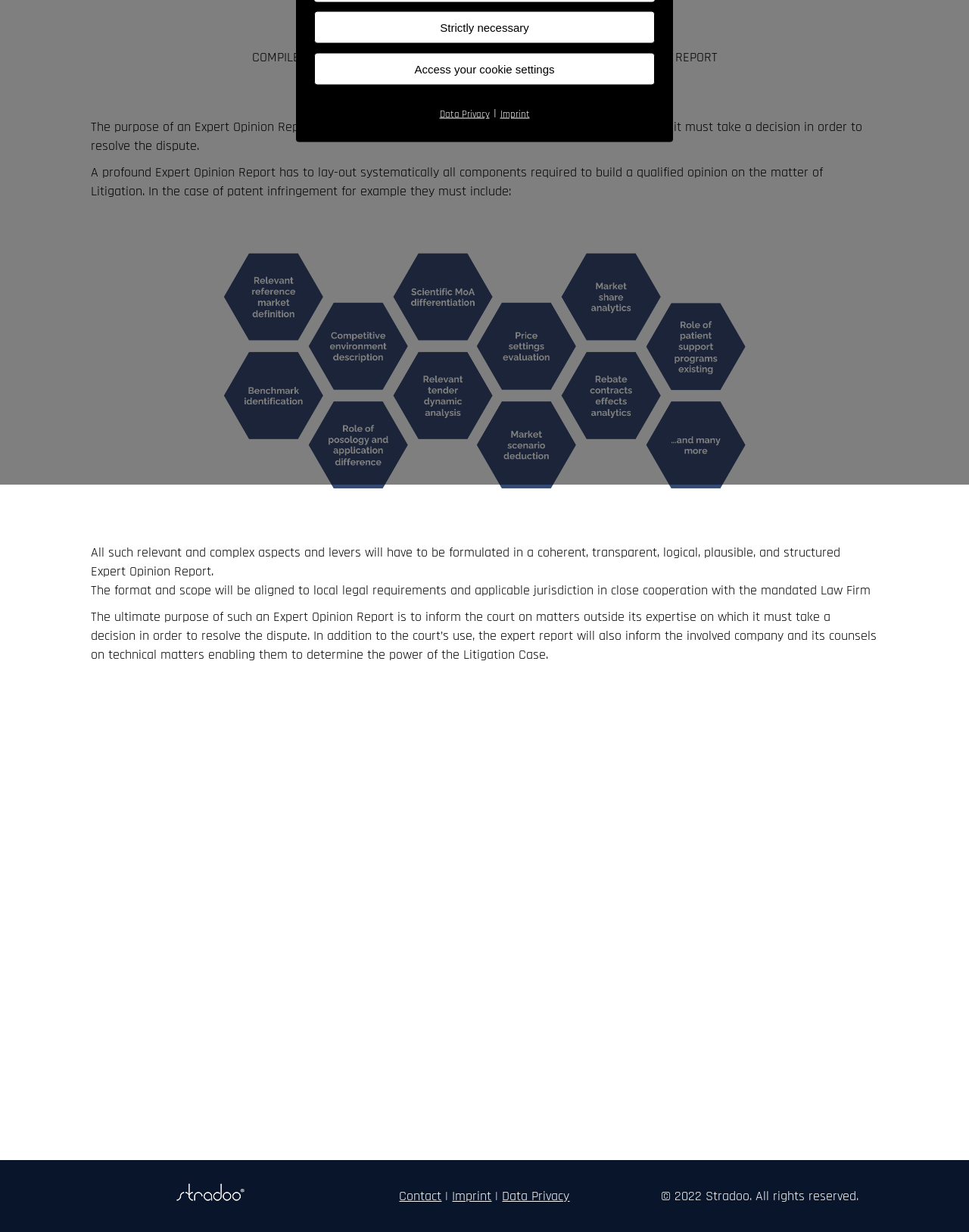Provide the bounding box coordinates for the UI element that is described as: "Data Privacy".

[0.454, 0.088, 0.505, 0.097]